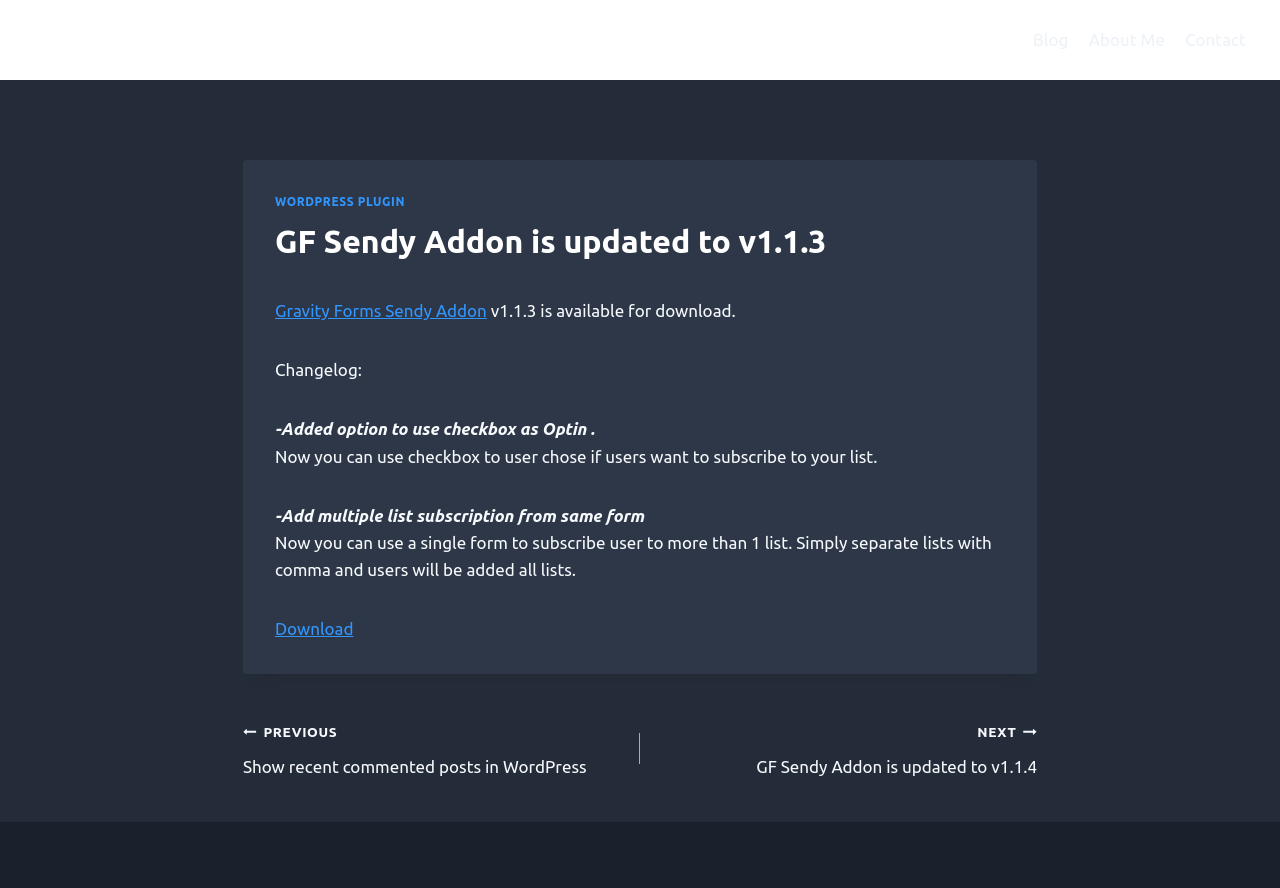Pinpoint the bounding box coordinates of the element to be clicked to execute the instruction: "Click the 'Next Post →' link".

None